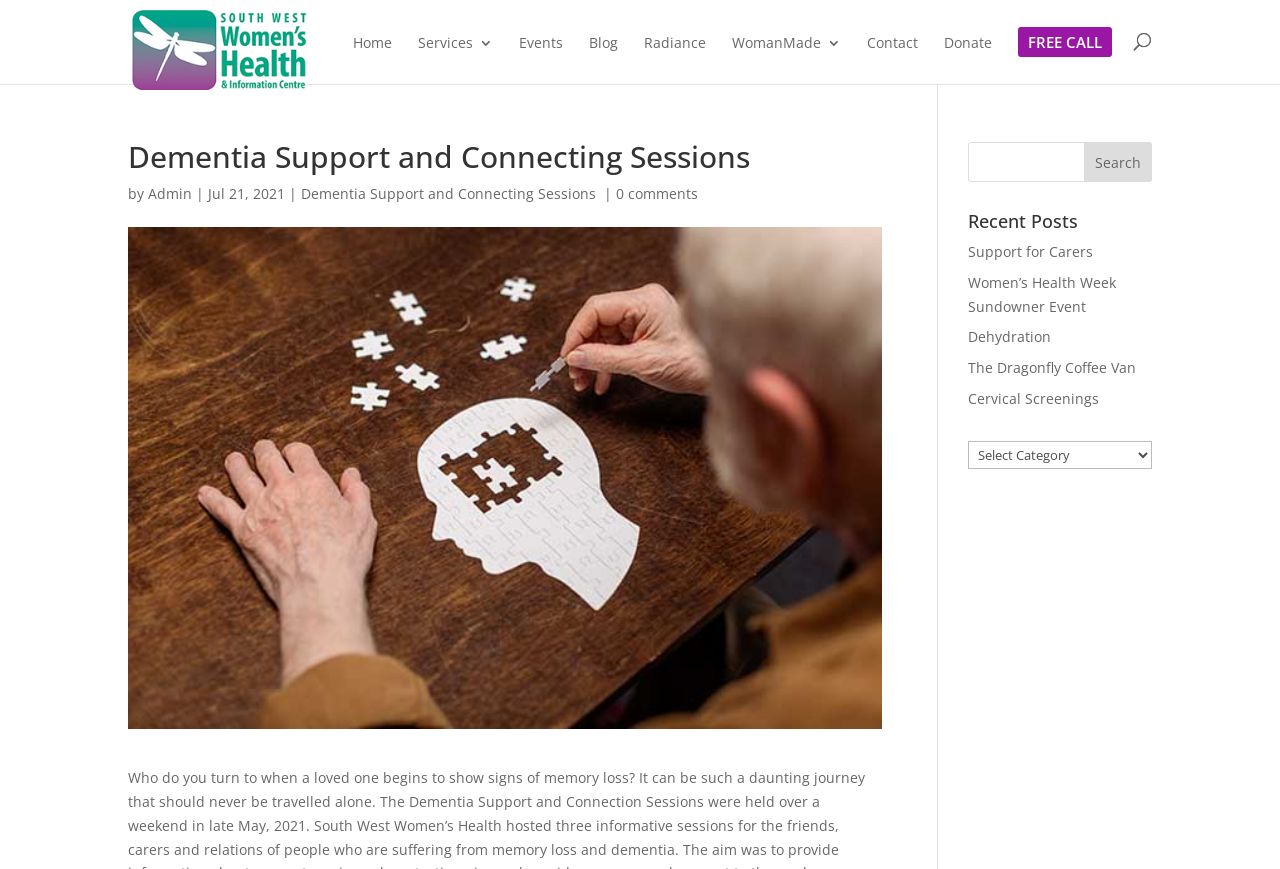Please find and generate the text of the main heading on the webpage.

Dementia Support and Connecting Sessions 